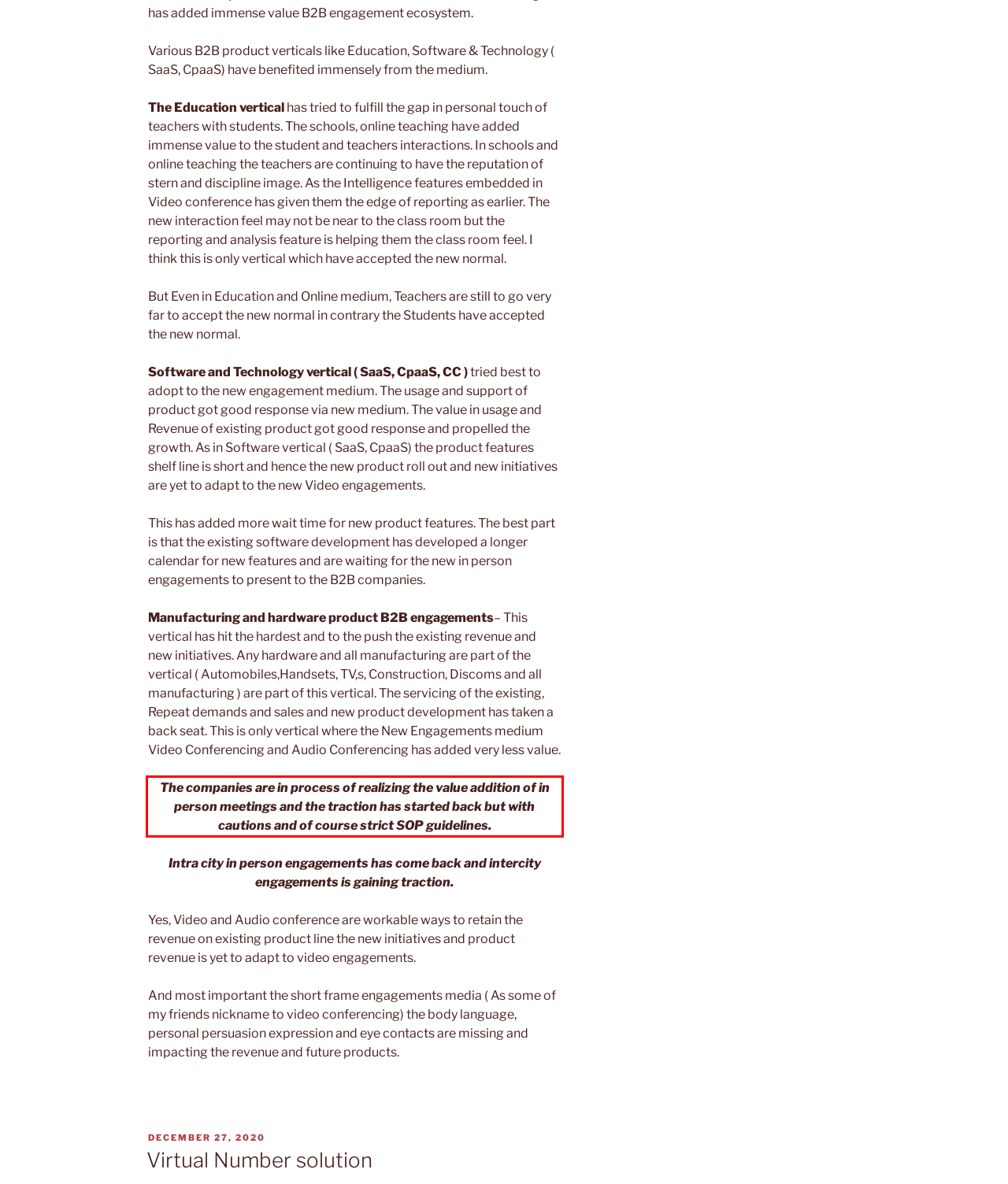Identify the text within the red bounding box on the webpage screenshot and generate the extracted text content.

The companies are in process of realizing the value addition of in person meetings and the traction has started back but with cautions and of course strict SOP guidelines.